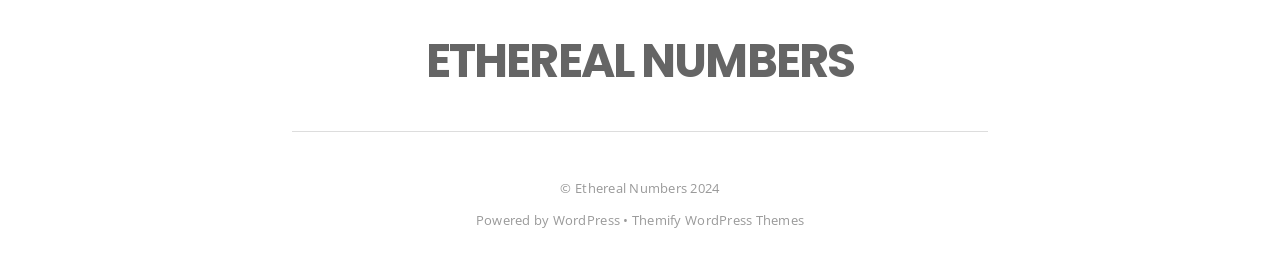Based on the element description Ethereal Numbers, identify the bounding box coordinates for the UI element. The coordinates should be in the format (top-left x, top-left y, bottom-right x, bottom-right y) and within the 0 to 1 range.

[0.333, 0.102, 0.667, 0.337]